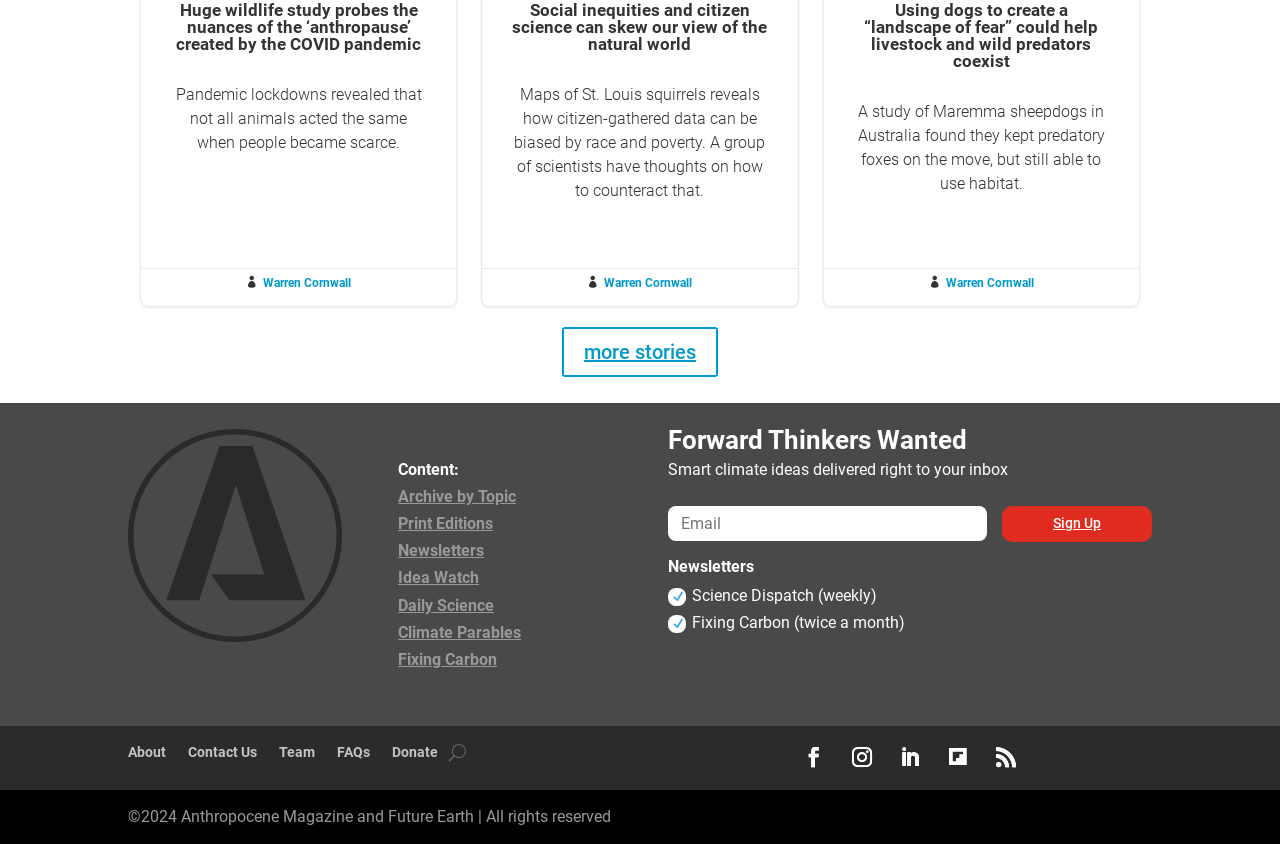How many articles are featured on the homepage?
Analyze the image and deliver a detailed answer to the question.

I counted the number of headings on the webpage, and there are three headings that seem to be article titles: 'Huge wildlife study probes the nuances of the “anthropause” created by the COVID pandemic', 'Social inequities and citizen science can skew our view of the natural world', and 'Using dogs to create a “landscape of fear” could help livestock and wild predators coexist'.